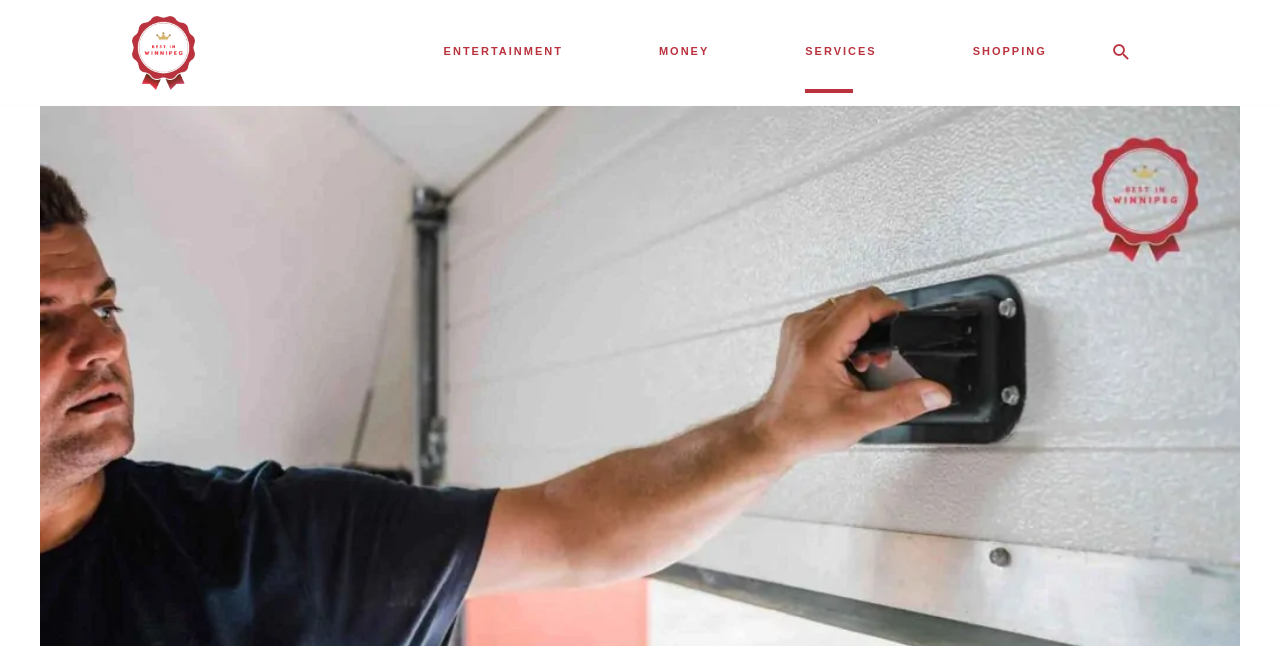Using the element description: "alt="Best in Winnipeg"", determine the bounding box coordinates. The coordinates should be in the format [left, top, right, bottom], with values between 0 and 1.

[0.103, 0.113, 0.153, 0.139]